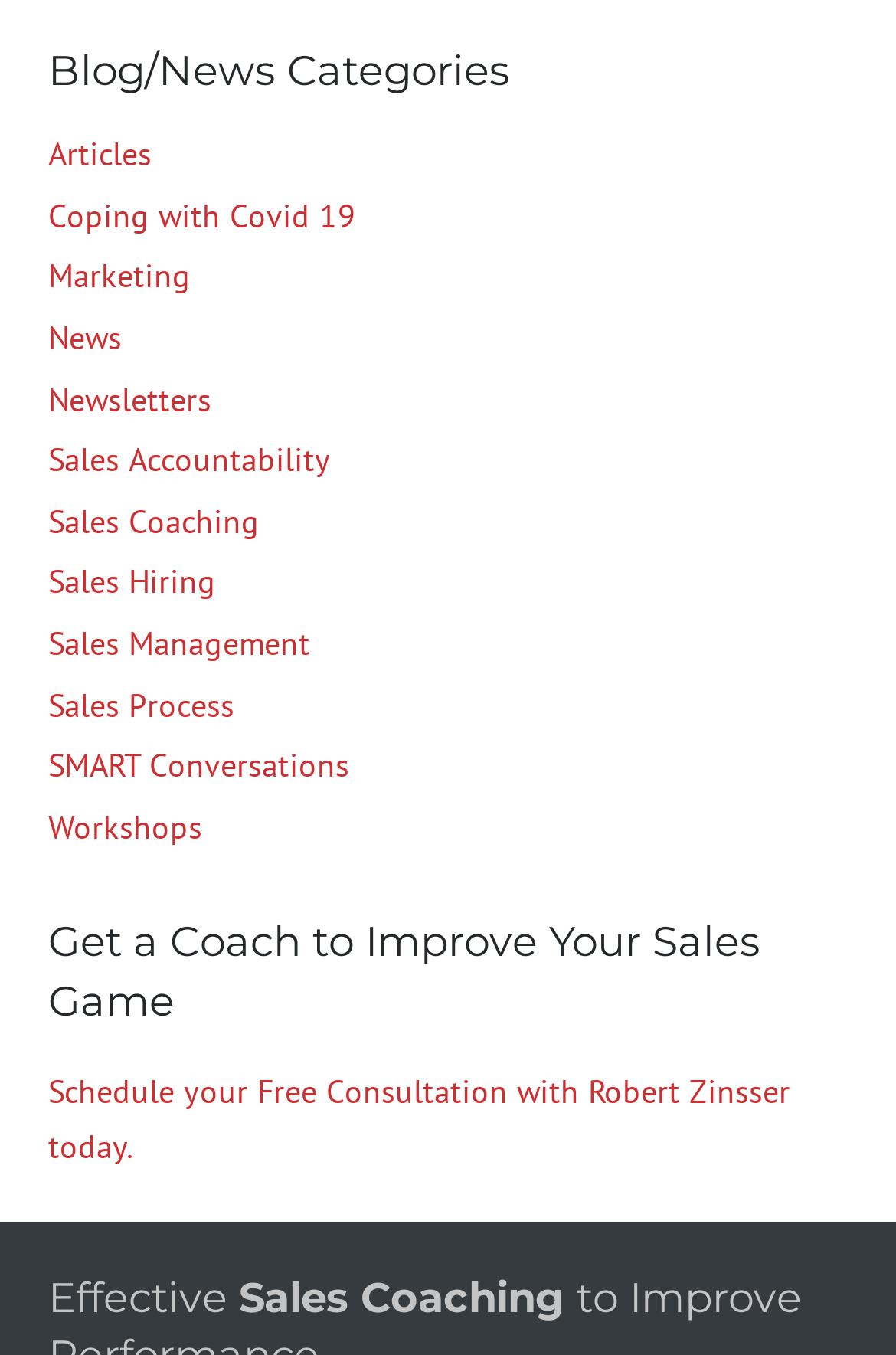What is the last category listed under Blog/News?
Can you provide a detailed and comprehensive answer to the question?

I looked at the list of links under the heading 'Blog/News Categories' and found that the last one is 'Workshops'.